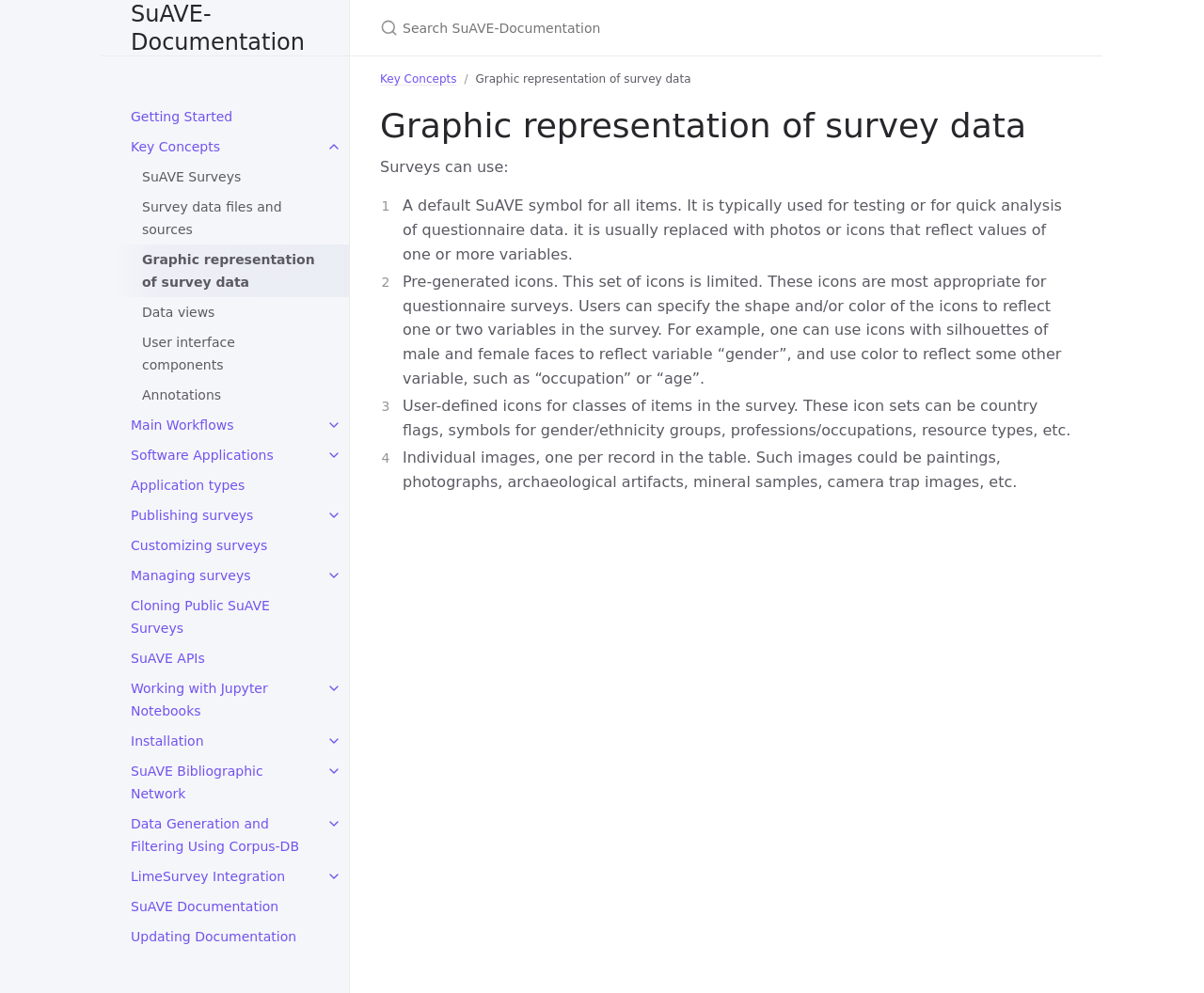Could you highlight the region that needs to be clicked to execute the instruction: "Go to SuAVE Surveys"?

[0.093, 0.163, 0.29, 0.193]